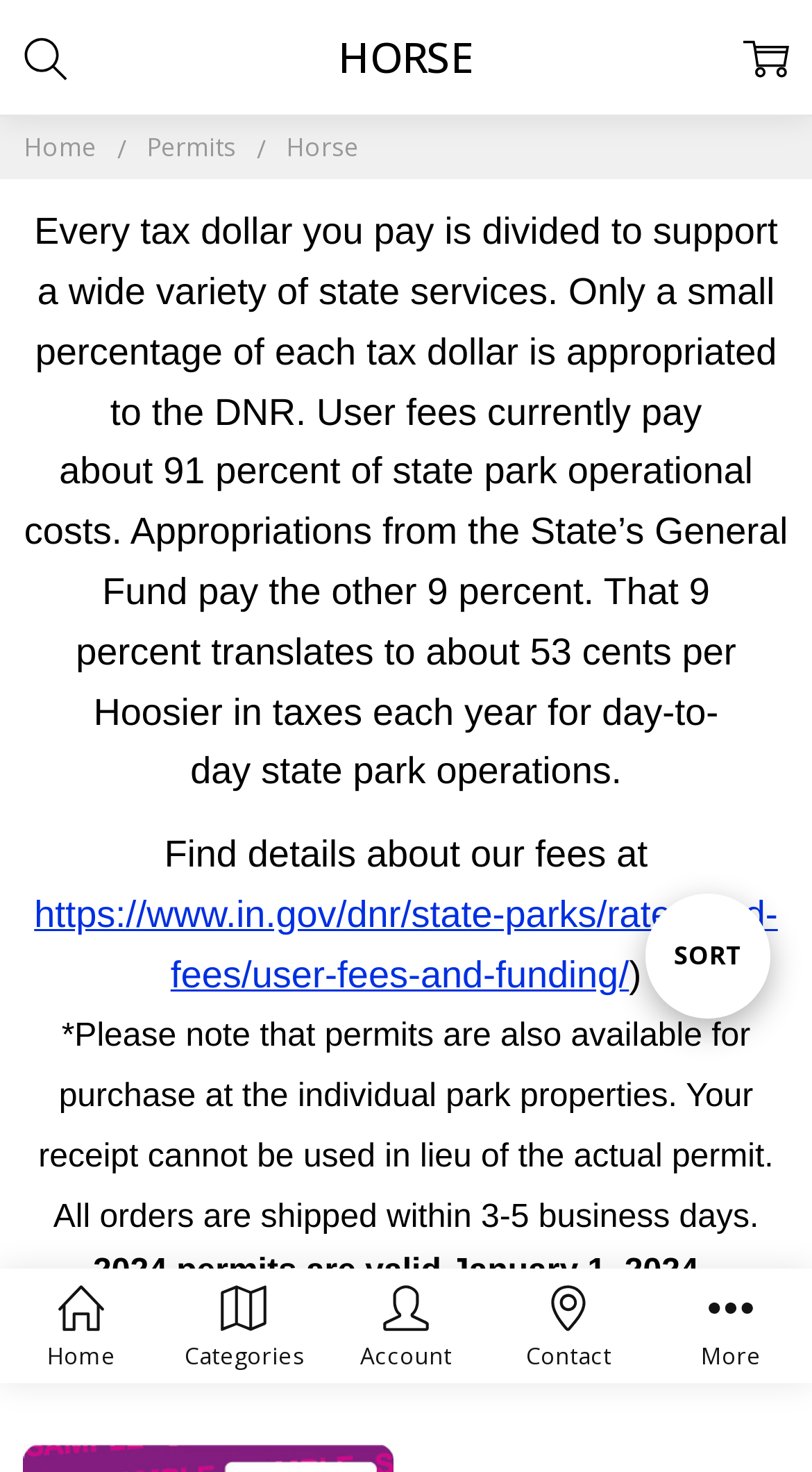Specify the bounding box coordinates for the region that must be clicked to perform the given instruction: "Go to the Home page".

[0.058, 0.873, 0.142, 0.928]